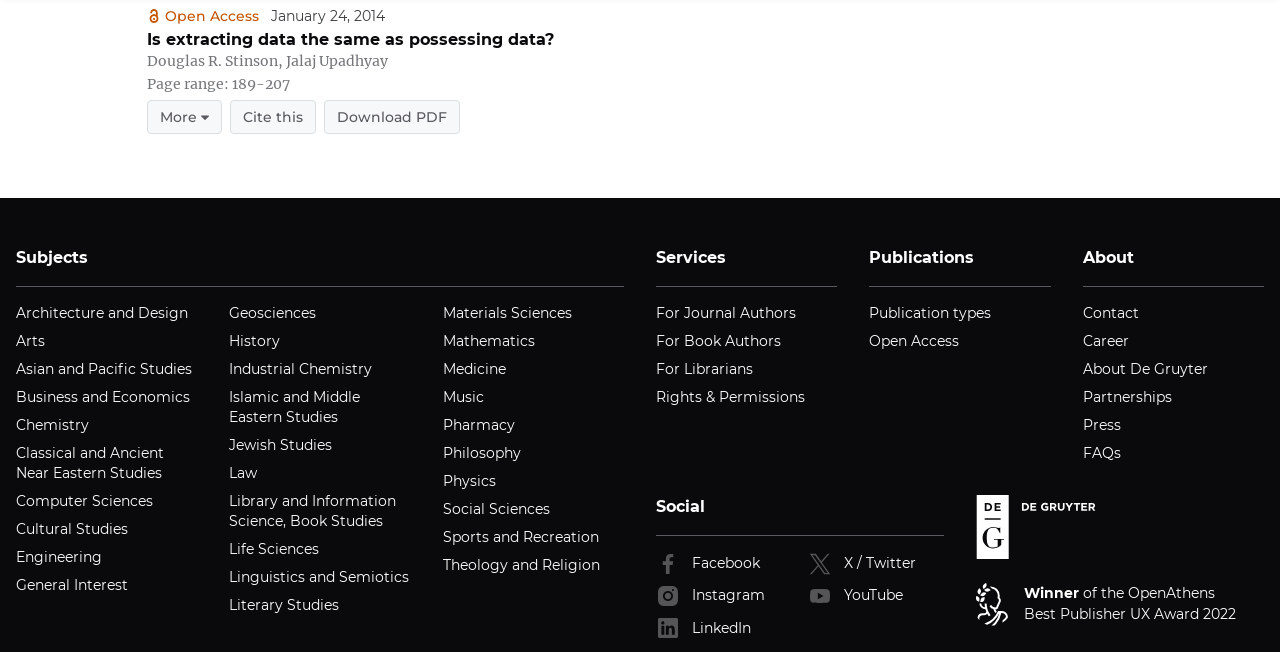Refer to the image and provide an in-depth answer to the question:
What is the title of the article?

I found the title of the article by looking at the heading element with the text 'Is extracting data the same as possessing data?' which is located at the top of the page.